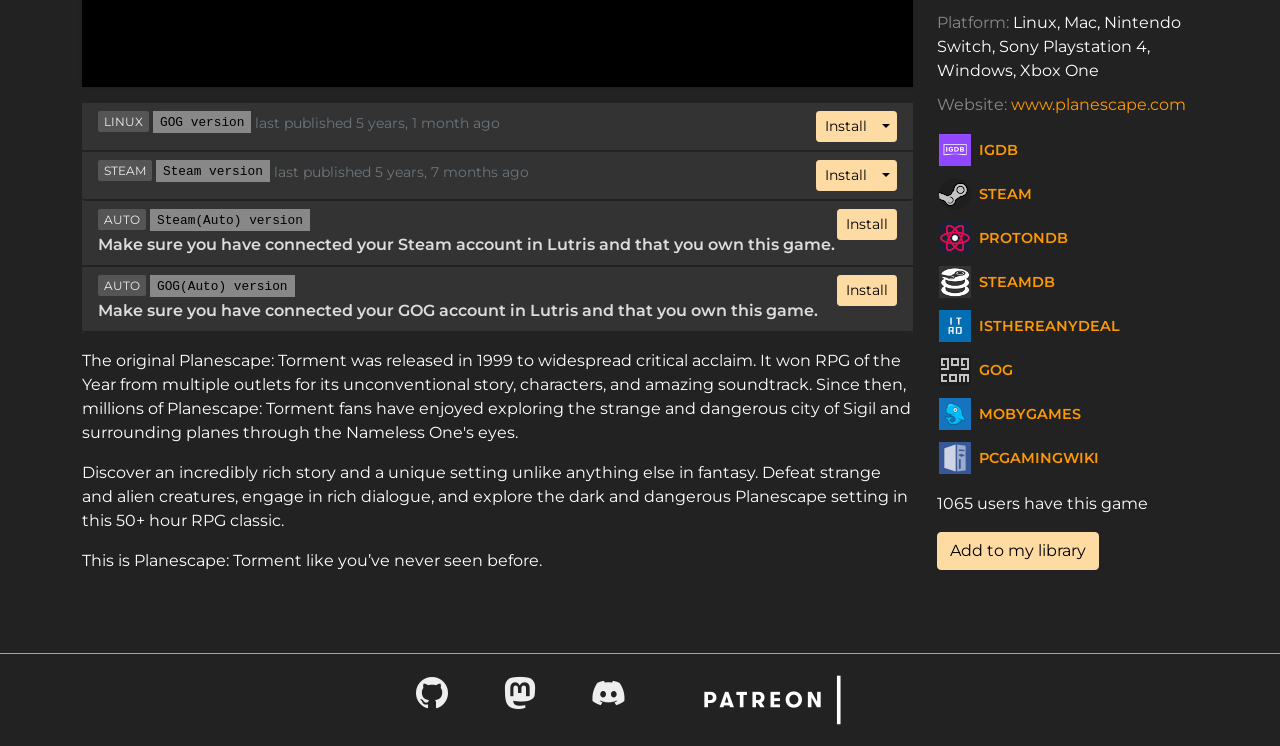Locate the UI element that matches the description alt="Support Lutris on Patreon" in the webpage screenshot. Return the bounding box coordinates in the format (top-left x, top-left y, bottom-right x, bottom-right y), with values ranging from 0 to 1.

[0.531, 0.924, 0.675, 0.95]